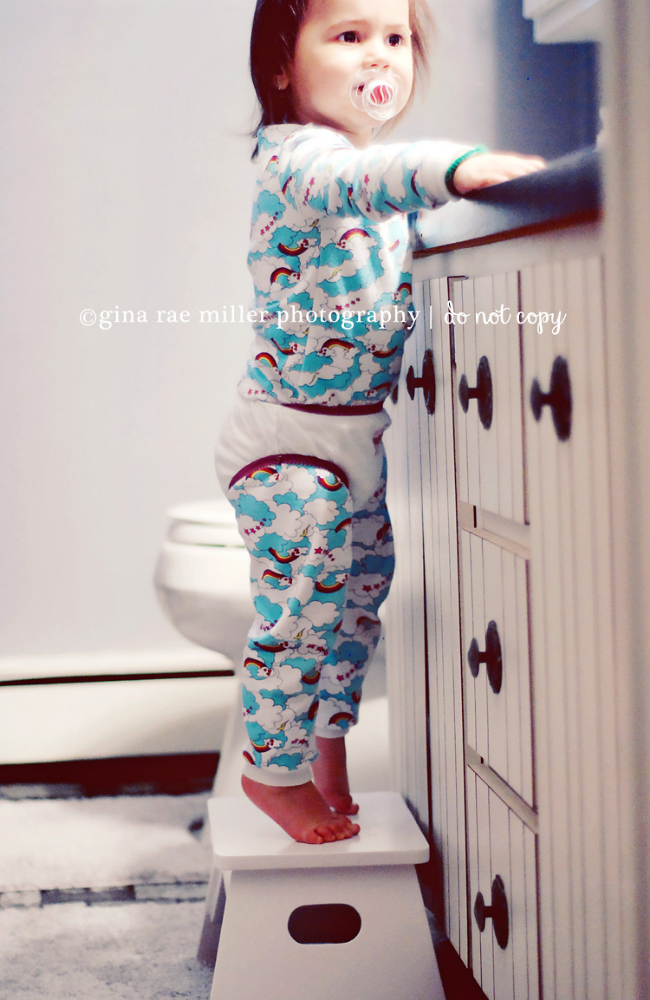What is the child holding?
Look at the image and respond with a one-word or short-phrase answer.

Pacifier